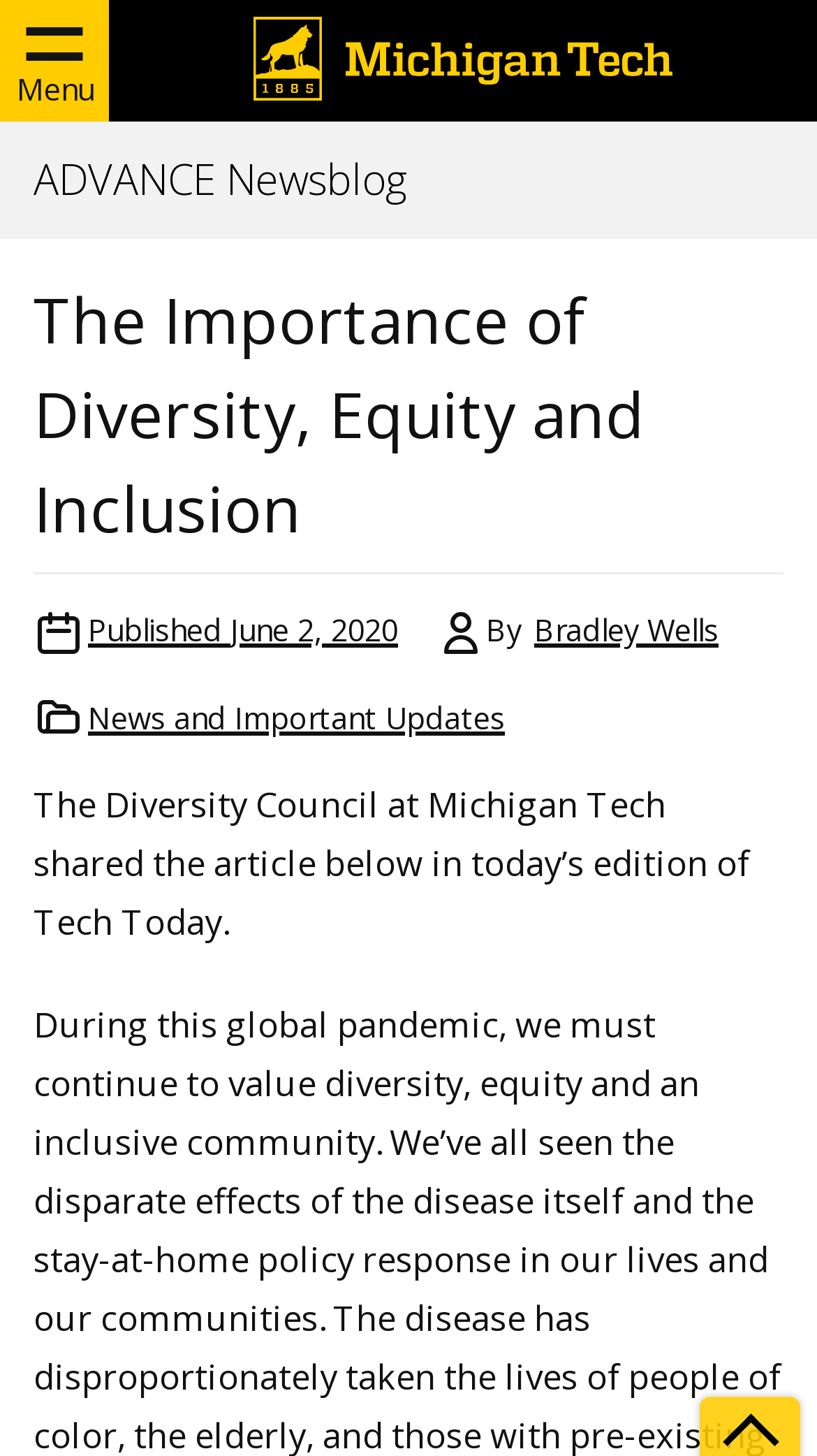What is the name of the logo on the top left?
Refer to the image and give a detailed answer to the query.

I found the logo on the top left by looking at the bounding box coordinates of the image element, which is [0.31, 0.012, 0.823, 0.07]. This indicates that the image is located at the top left of the webpage. The OCR text or element description of this image element is 'Michigan Tech Logo'.